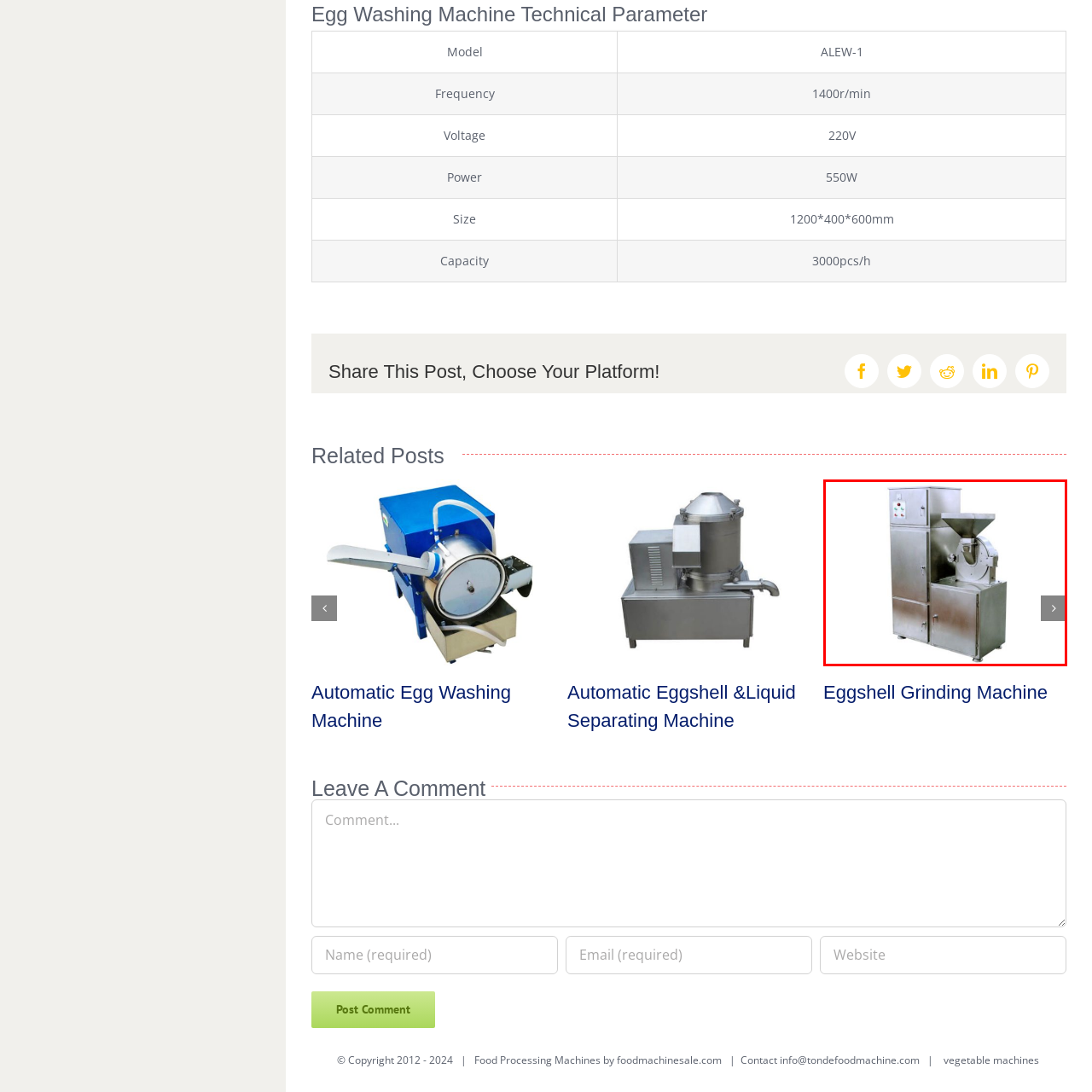Give a detailed account of the scene depicted within the red boundary.

The image showcases an **Automatic Egg Breaking Machine**, designed for efficient and streamlined processing in food production. This machine features a robust stainless steel construction, emphasizing durability and hygiene, essential for food-related equipment. The operational panel, located on the upper section, consists of several control buttons, allowing users to manage the breaking process smoothly. The main compartment showcases a large funnel that directs eggs into a breaking chamber, ensuring minimal mess and optimal functionality. This equipment is crucial for facilities requiring high-volume egg processing, helping to enhance productivity while maintaining quality.